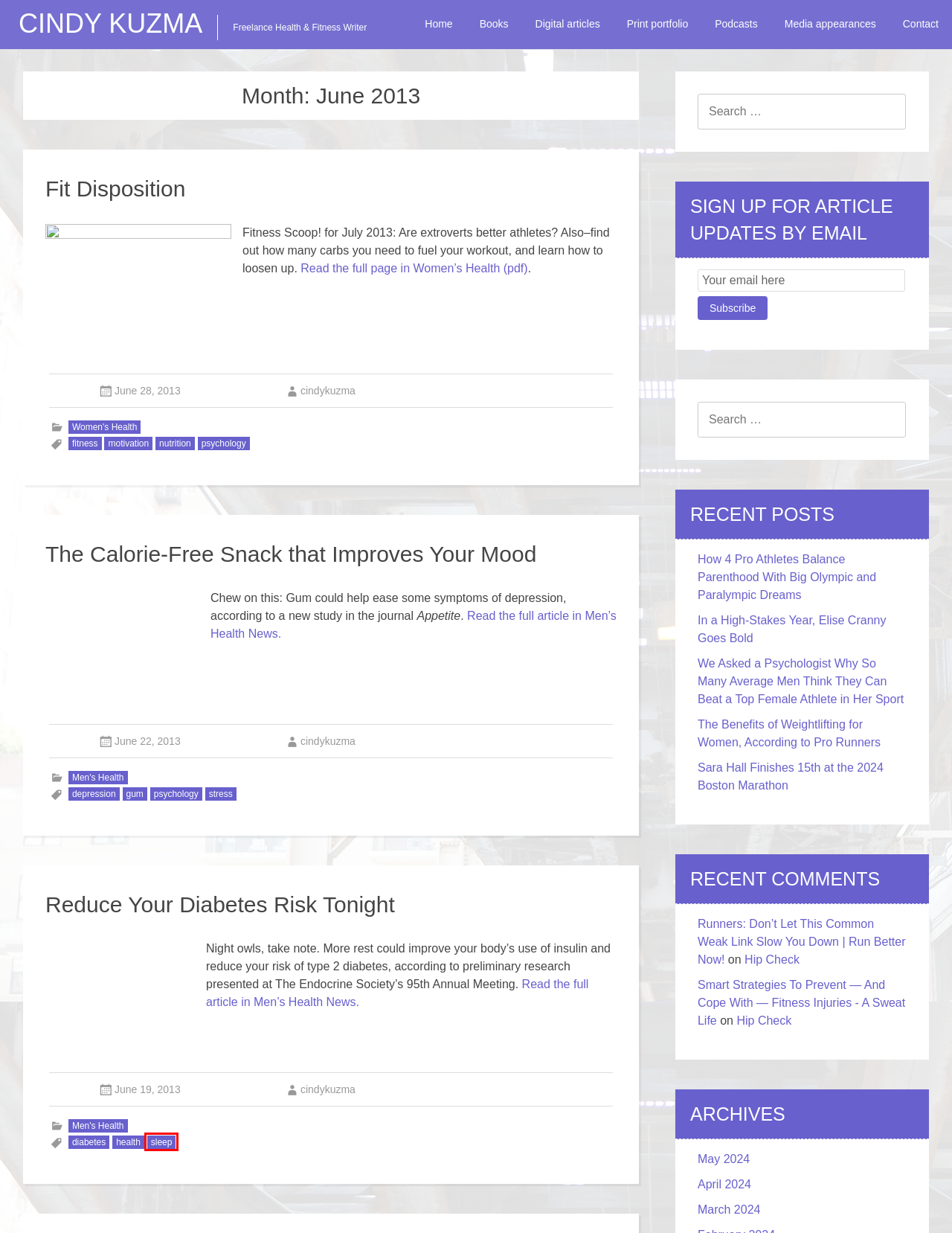You have a screenshot of a webpage with a red bounding box highlighting a UI element. Your task is to select the best webpage description that corresponds to the new webpage after clicking the element. Here are the descriptions:
A. depression | CINDY KUZMA
B. The Calorie-Free Snack that Improves Your Mood | CINDY KUZMA
C. How 4 Pro Athletes Balance Parenthood With Big Olympic and Paralympic Dreams | CINDY KUZMA
D. sleep | CINDY KUZMA
E. Request Rejected
F. April | 2024 | CINDY KUZMA
G. nutrition | CINDY KUZMA
H. fitness | CINDY KUZMA

D